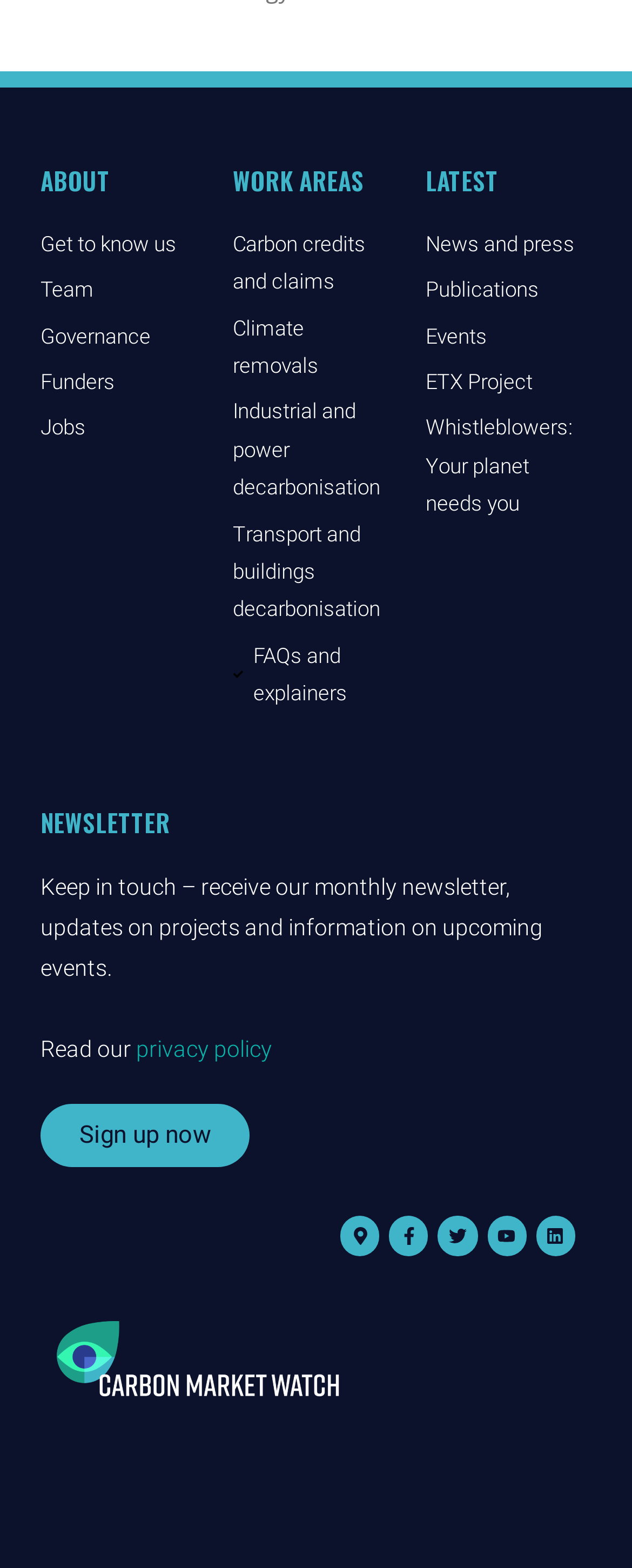Provide the bounding box coordinates of the area you need to click to execute the following instruction: "Read the latest news and press".

[0.673, 0.144, 0.927, 0.168]